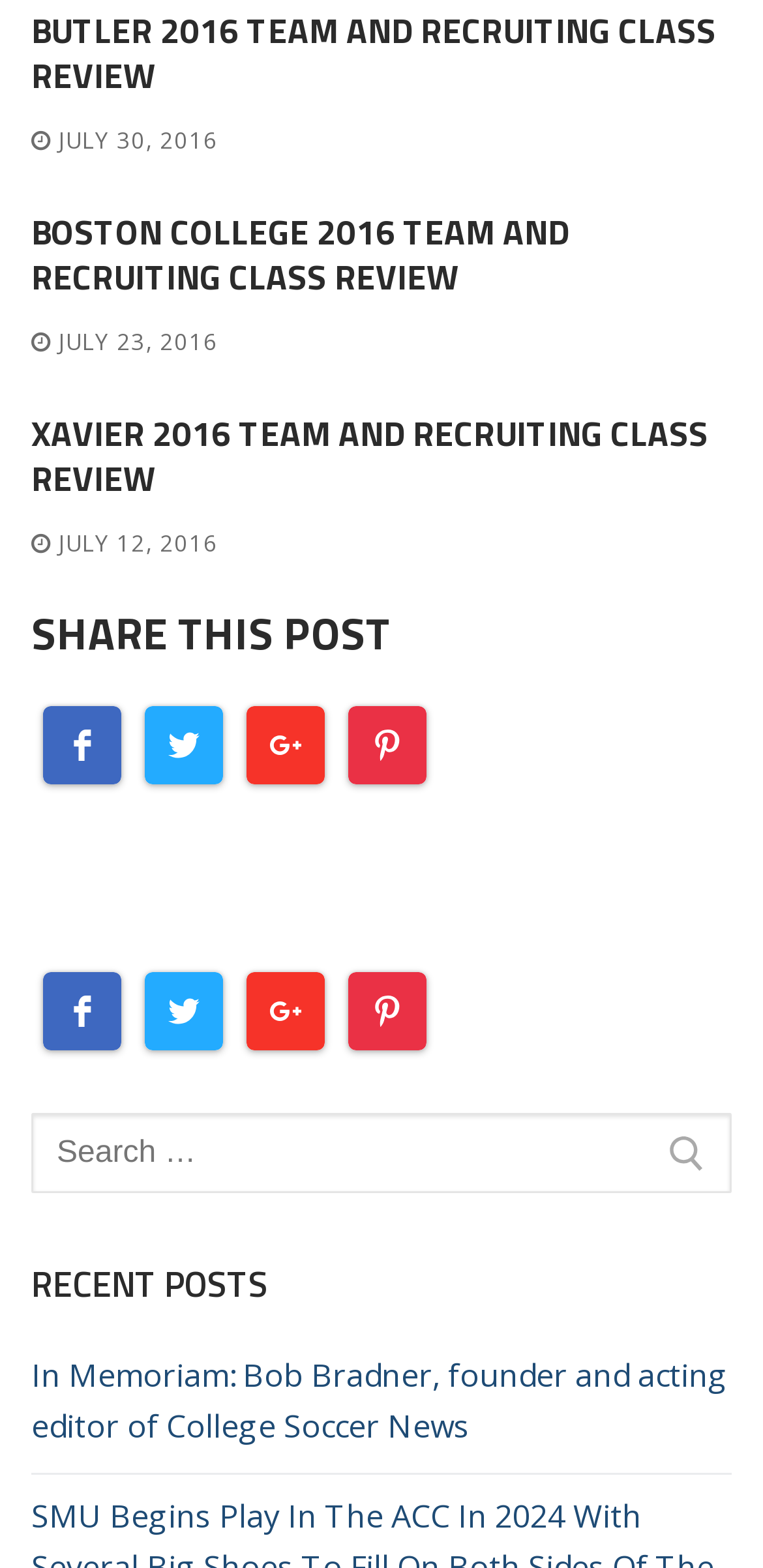Use a single word or phrase to answer the question:
What is the text of the search box placeholder?

Search for: